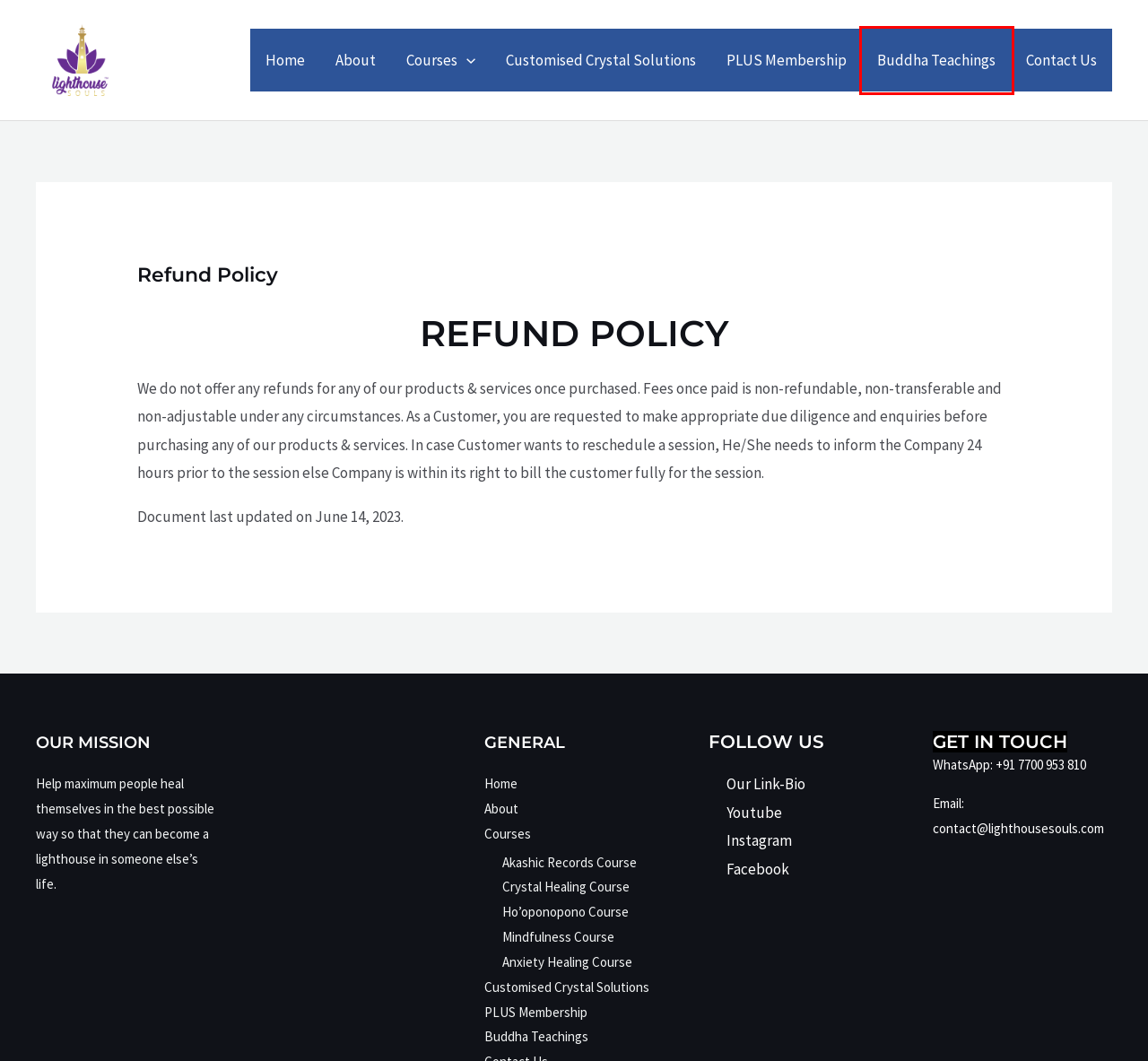You have a screenshot of a webpage with an element surrounded by a red bounding box. Choose the webpage description that best describes the new page after clicking the element inside the red bounding box. Here are the candidates:
A. Crystal Healing Course – Lighthouse Souls Healing Crystals
B. Buddha Teachings – Resources to help a seeker start on Buddha's Path
C. About Us – Lighthouse Souls Healing Crystals
D. Anxiety Healing Course – Lighthouse Souls Healing Crystals
E. PLUS Membership – Lighthouse Souls Healing Crystals
F. Courses – Lighthouse Souls Healing Crystals
G. Ho’oponopono Course – Lighthouse Souls Healing Crystals
H. Contact Us – Lighthouse Souls Healing Crystals

B